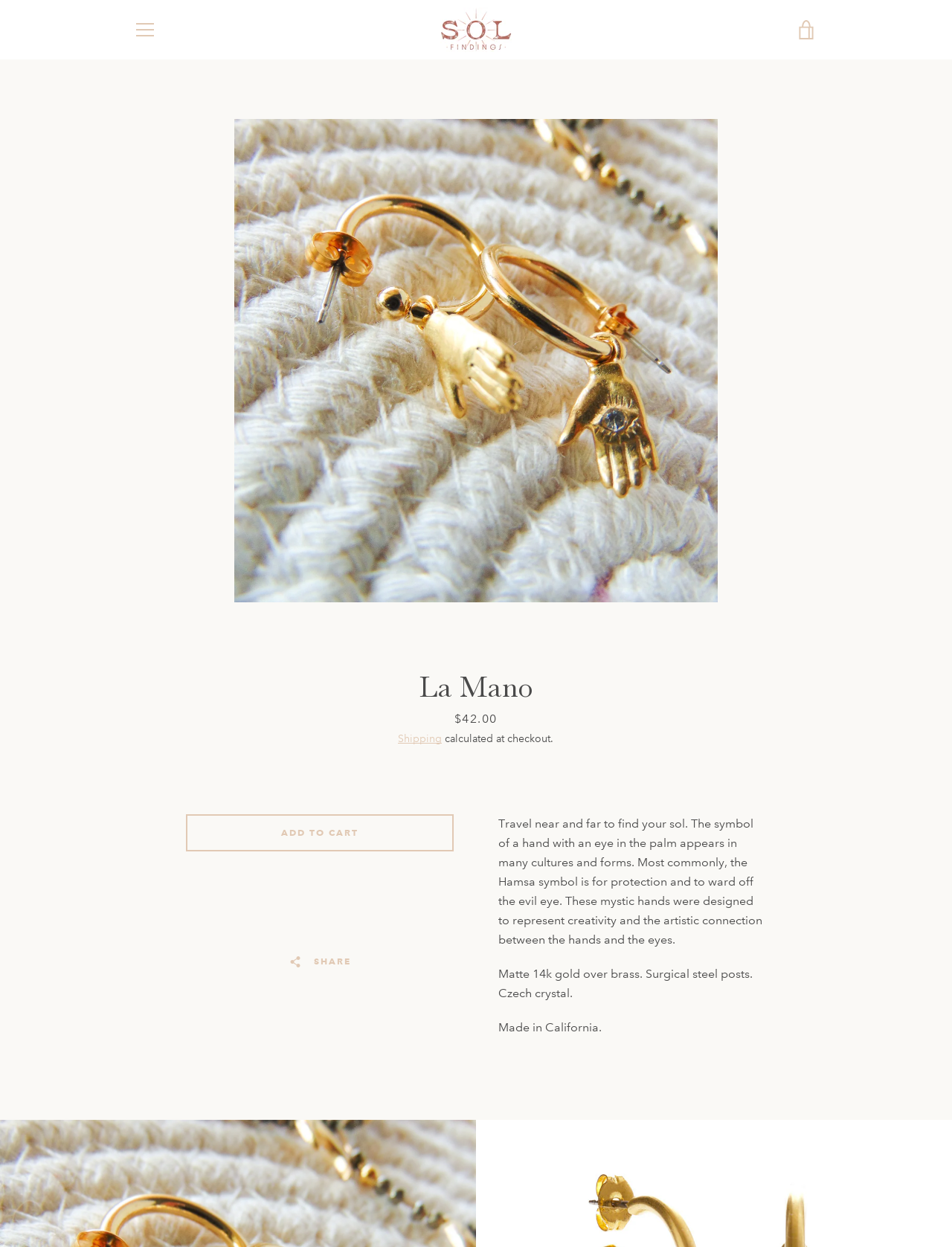What is the name of the website?
Using the image provided, answer with just one word or phrase.

Sol Findings